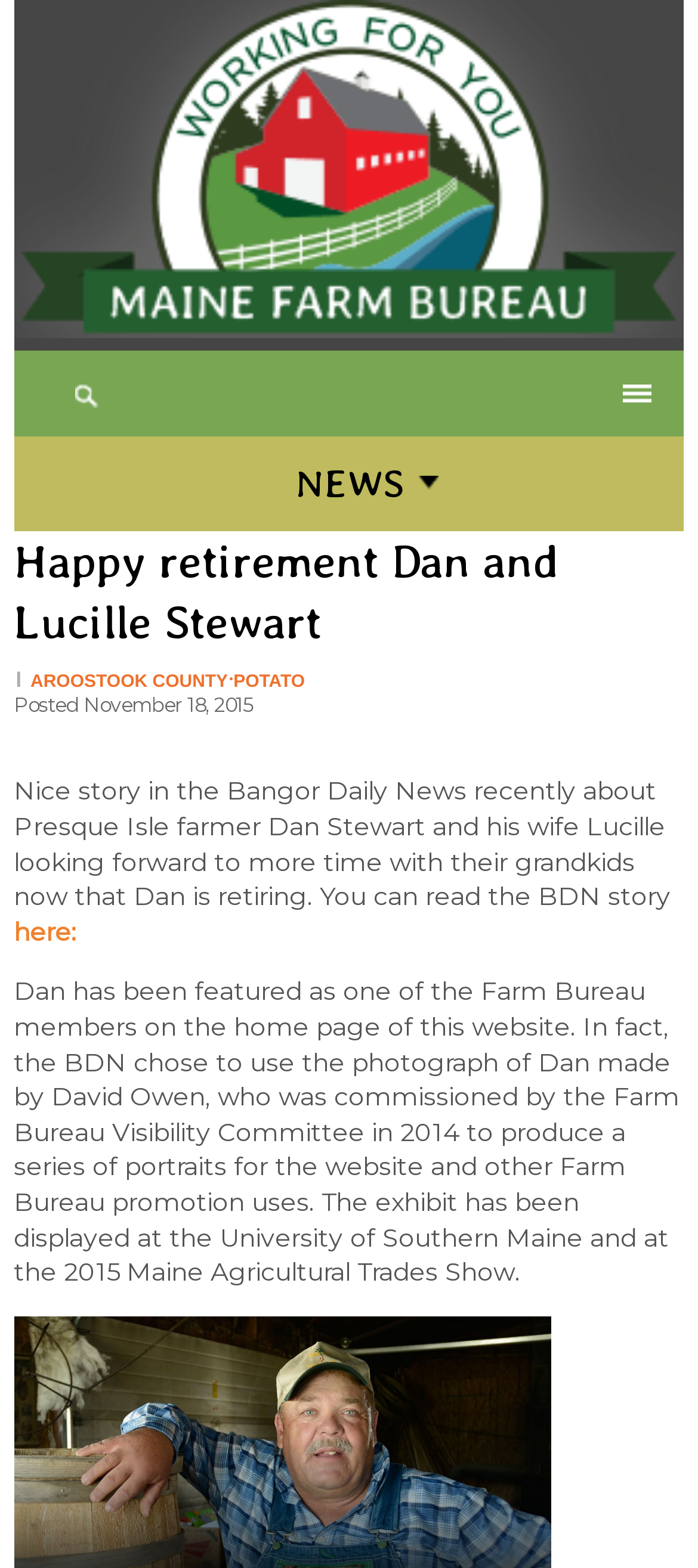When was the article about Dan Stewart published?
From the details in the image, provide a complete and detailed answer to the question.

The webpage mentions that the article about Dan Stewart was published on November 18, 2015, as indicated by the timestamp on the webpage.